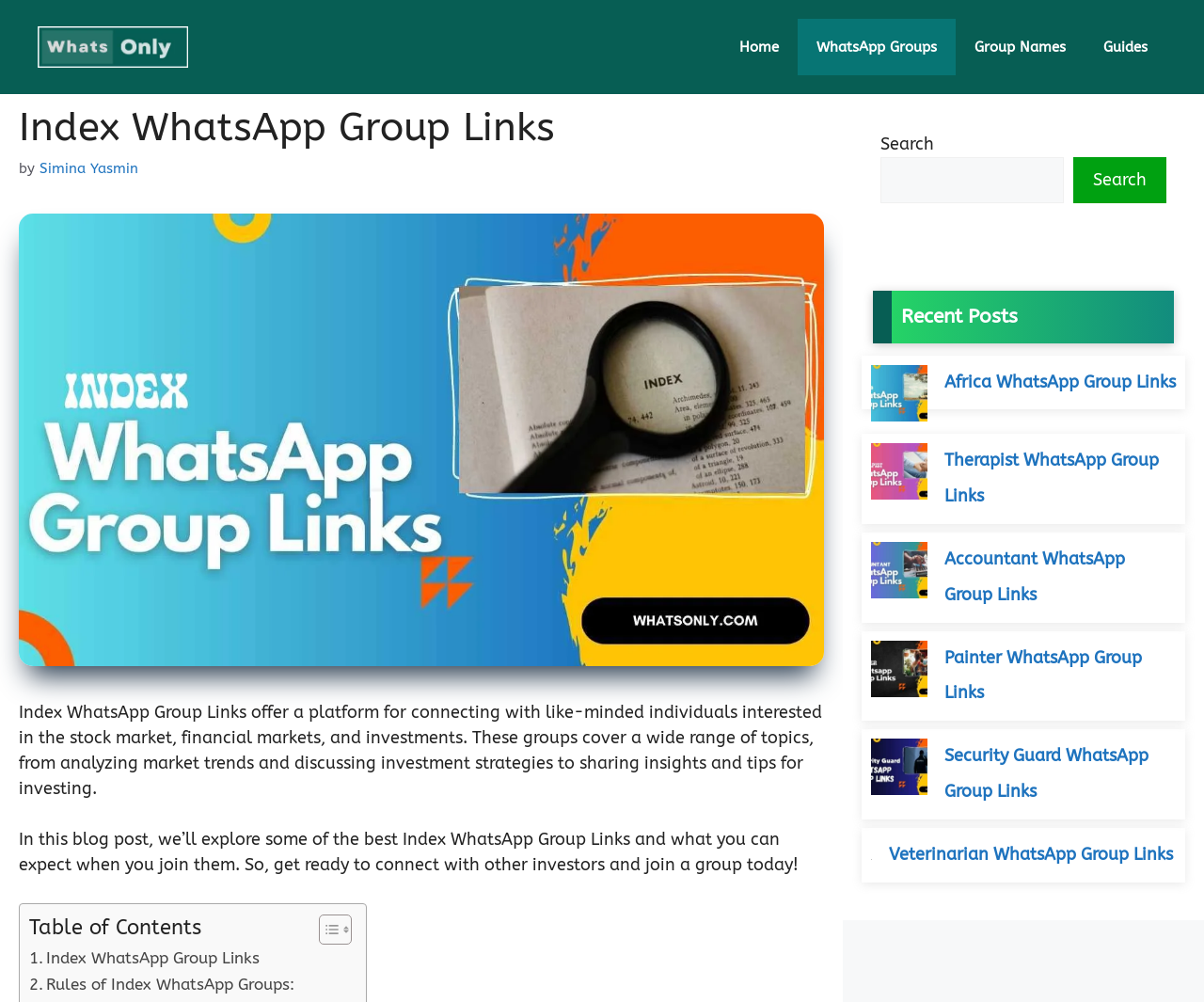Please determine the bounding box coordinates for the UI element described here. Use the format (top-left x, top-left y, bottom-right x, bottom-right y) with values bounded between 0 and 1: WhatsApp Groups

[0.662, 0.019, 0.794, 0.075]